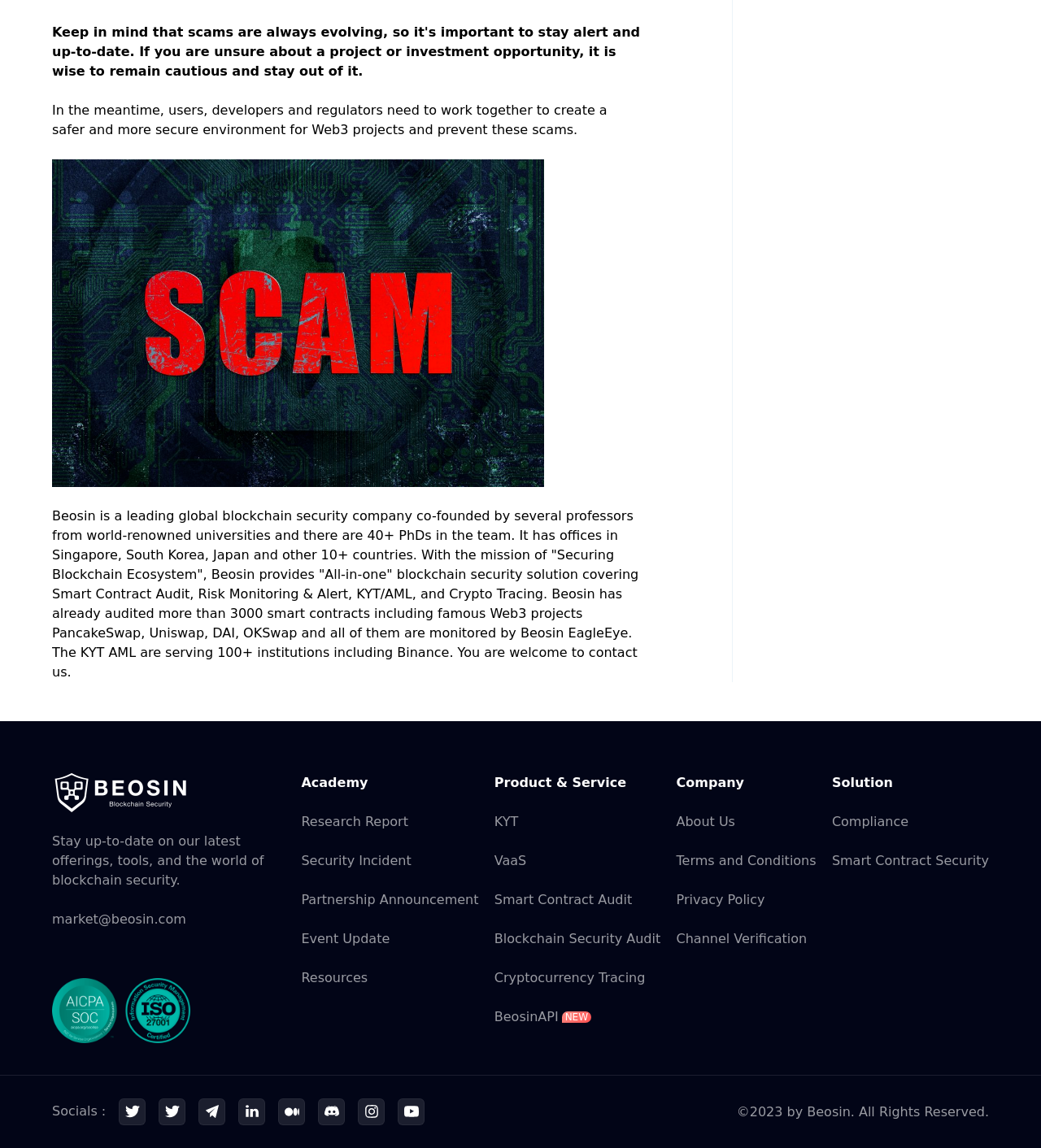Provide a short answer to the following question with just one word or phrase: How many PhDs are in the Beosin team?

40+